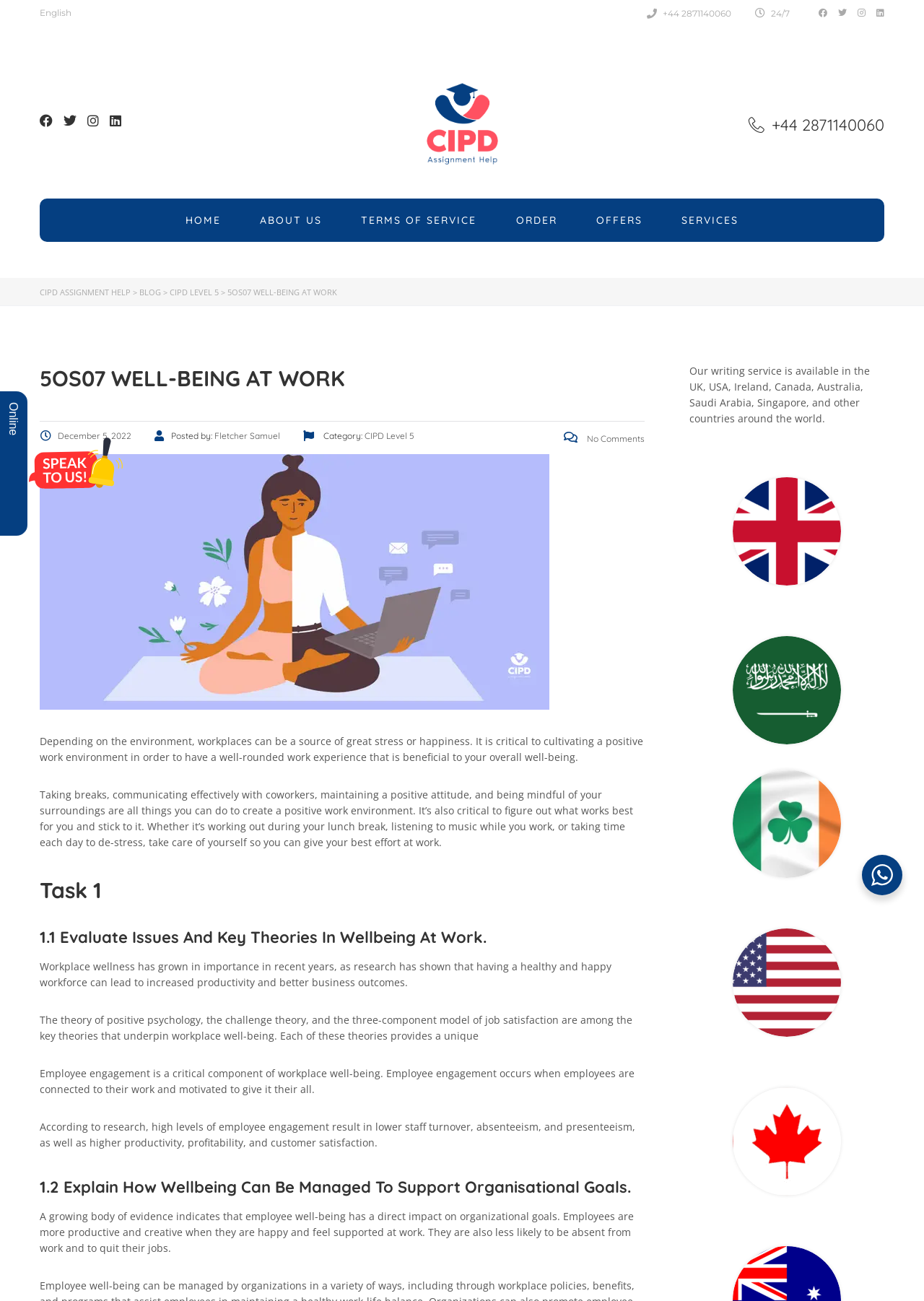Please determine and provide the text content of the webpage's heading.

5OS07 WELL-BEING AT WORK